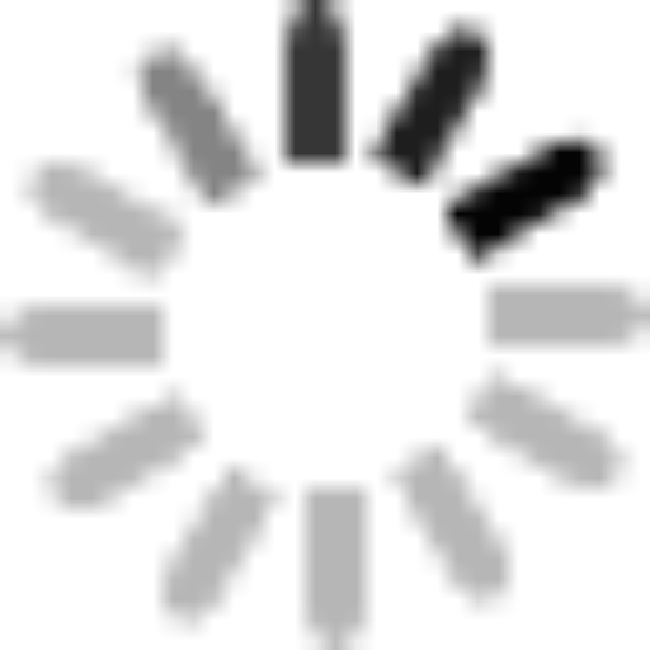Analyze the image and provide a detailed answer to the question: What is the color of the galvanized finish?

The caption describes the galvanized finish as having a silver-gray color, which reflects light beautifully and creates a striking visual effect.